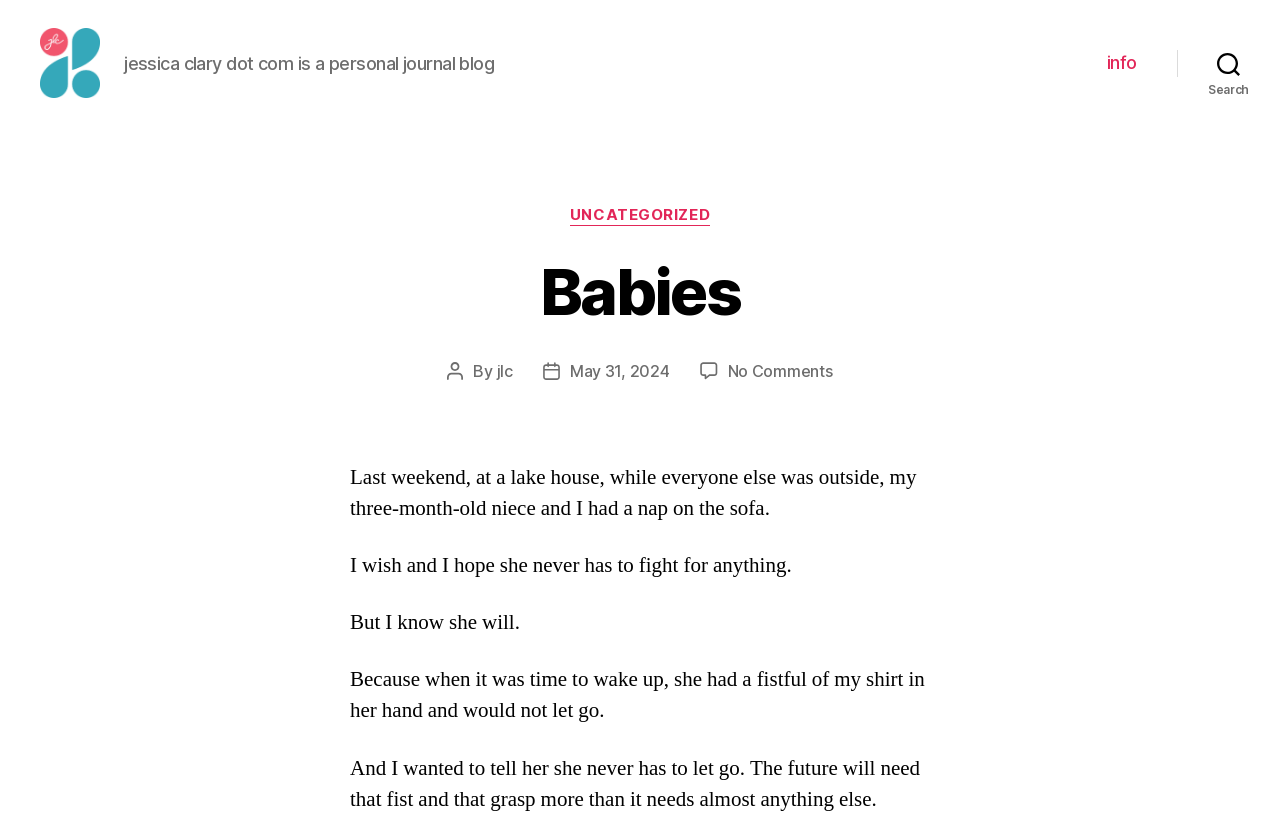Identify the bounding box coordinates of the region I need to click to complete this instruction: "click the Search button".

[0.92, 0.061, 1.0, 0.114]